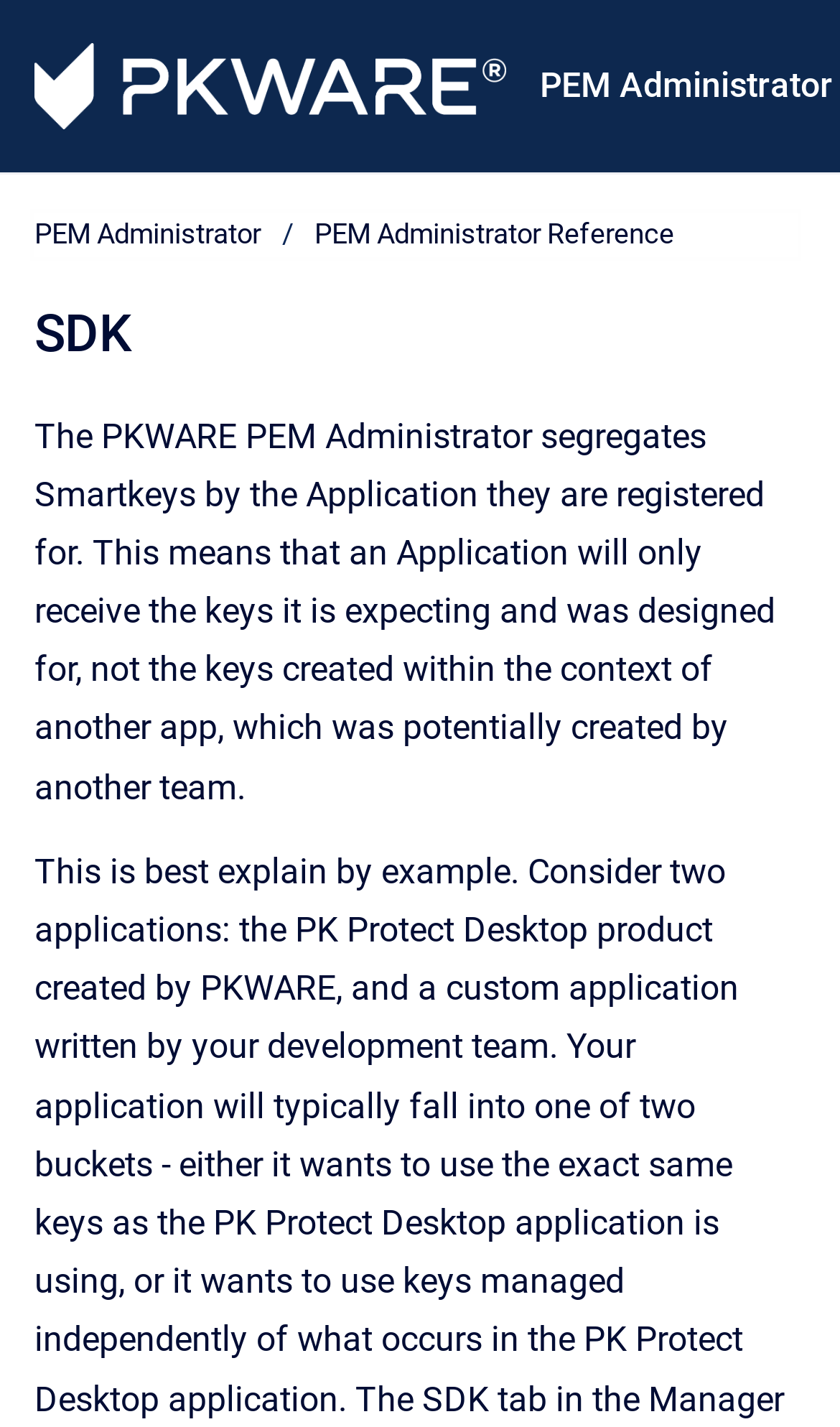Find the bounding box coordinates for the HTML element described as: "PEM Administrator". The coordinates should consist of four float values between 0 and 1, i.e., [left, top, right, bottom].

[0.642, 0.022, 0.991, 0.099]